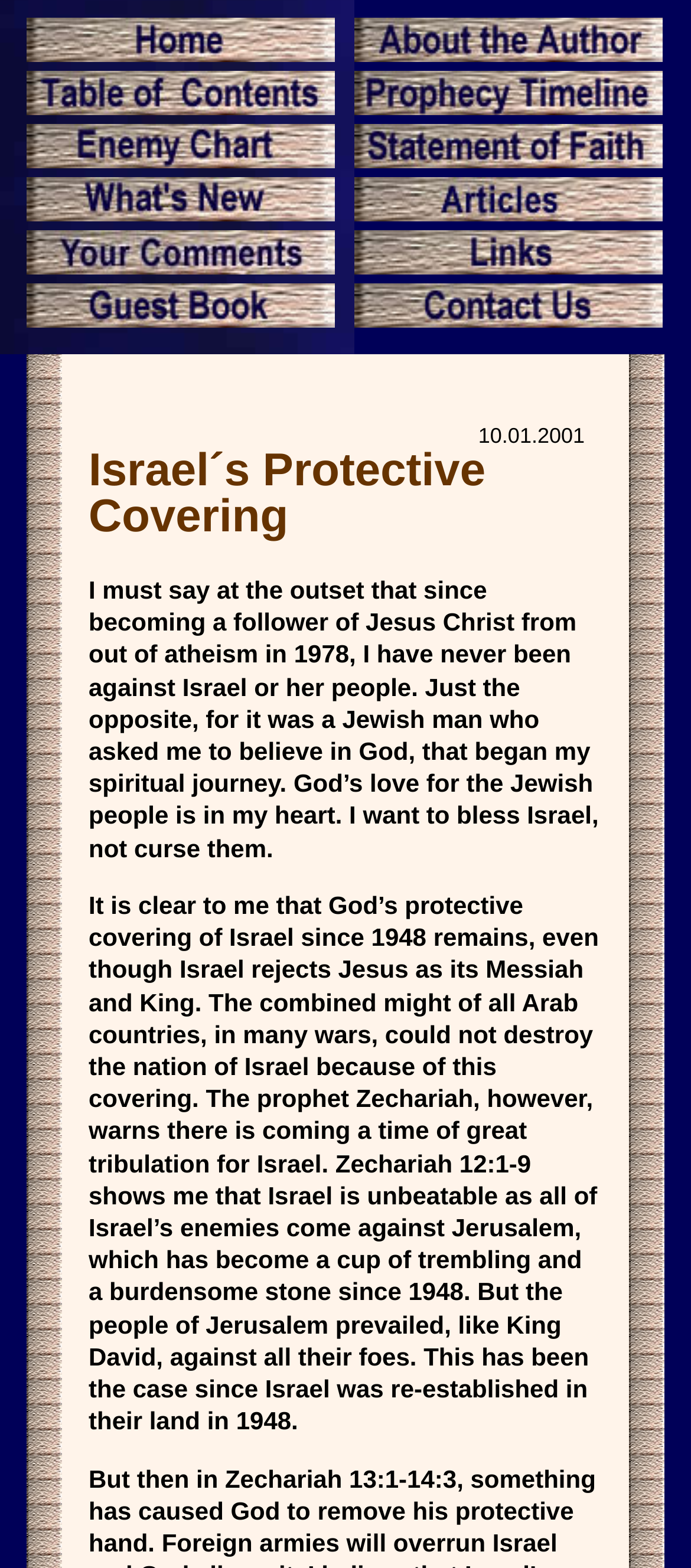Given the description of a UI element: "alt="About The Author"", identify the bounding box coordinates of the matching element in the webpage screenshot.

[0.513, 0.011, 0.959, 0.04]